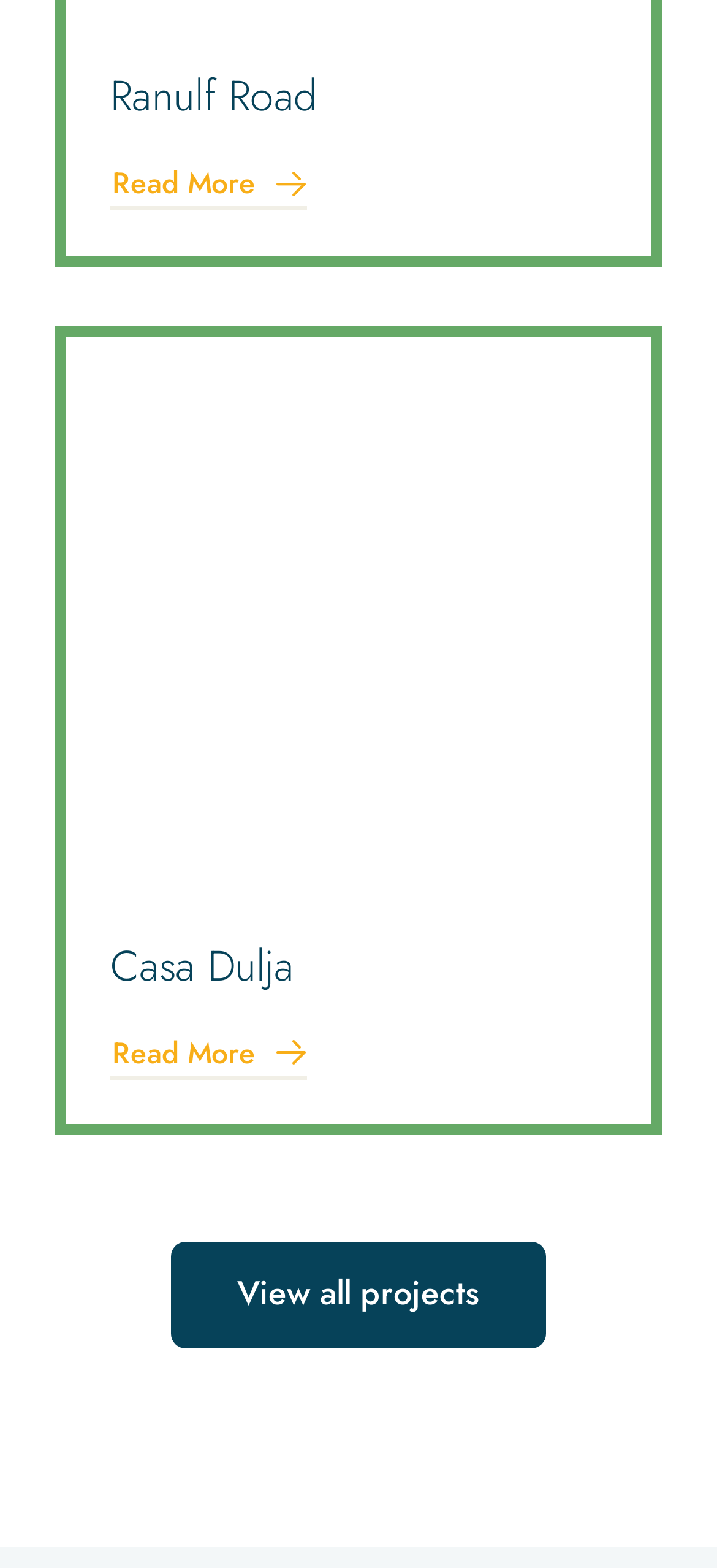Specify the bounding box coordinates (top-left x, top-left y, bottom-right x, bottom-right y) of the UI element in the screenshot that matches this description: Ranulf Road

[0.154, 0.041, 0.442, 0.081]